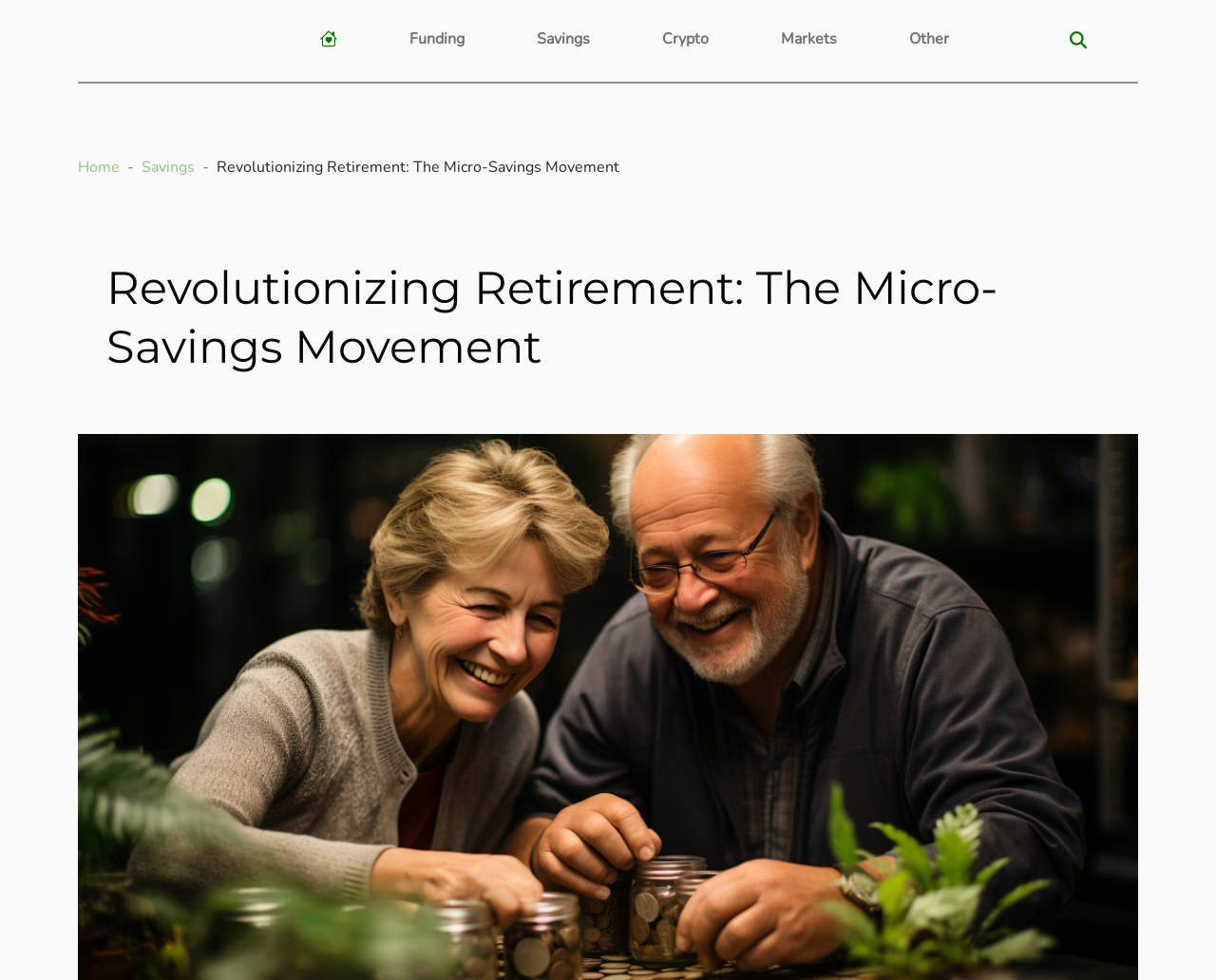Please find and give the text of the main heading on the webpage.

Revolutionizing Retirement: The Micro-Savings Movement